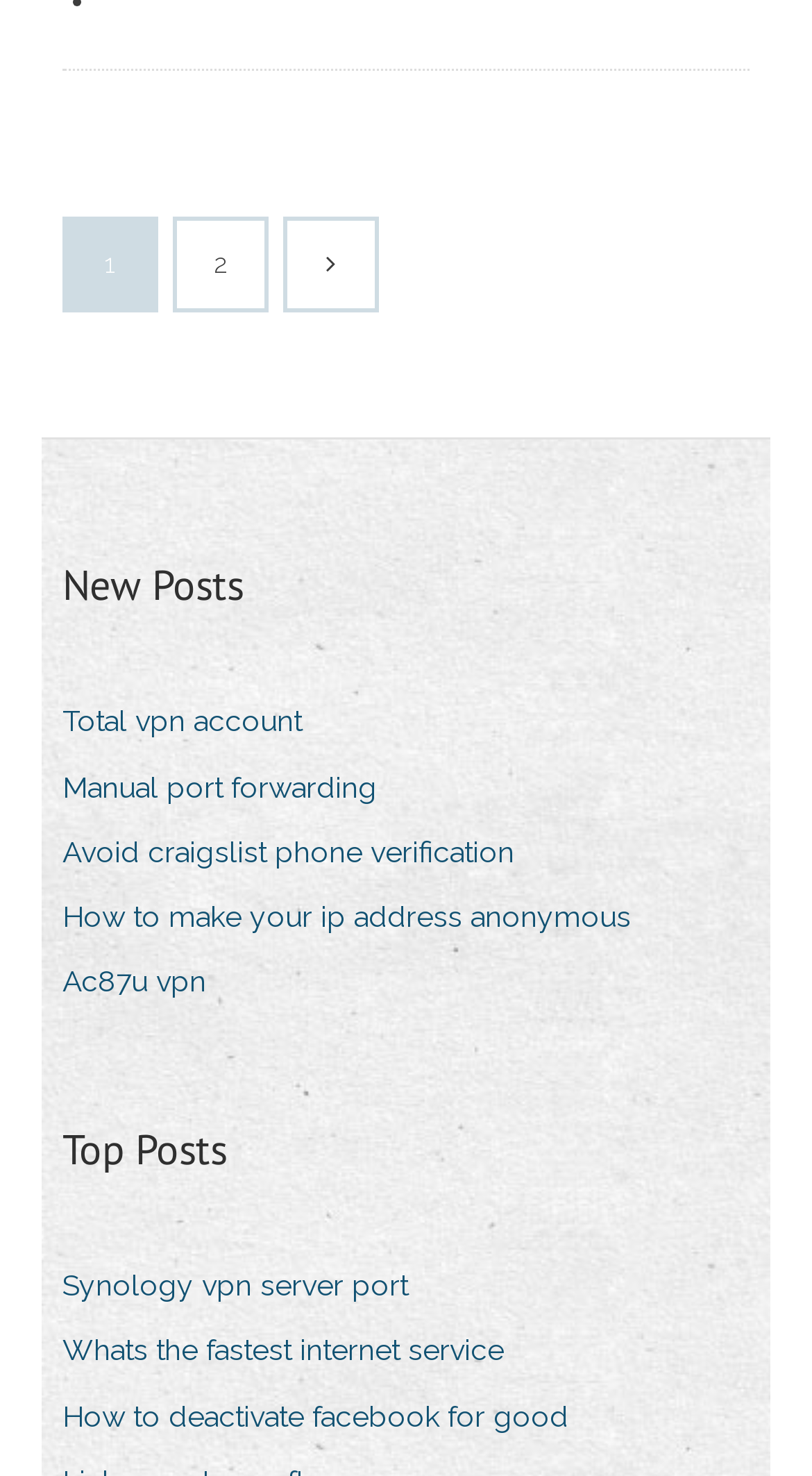What is the second heading in the complementary section?
From the details in the image, provide a complete and detailed answer to the question.

The complementary section contains two headings, 'New Posts' and 'Top Posts', and 'Top Posts' is the second one.